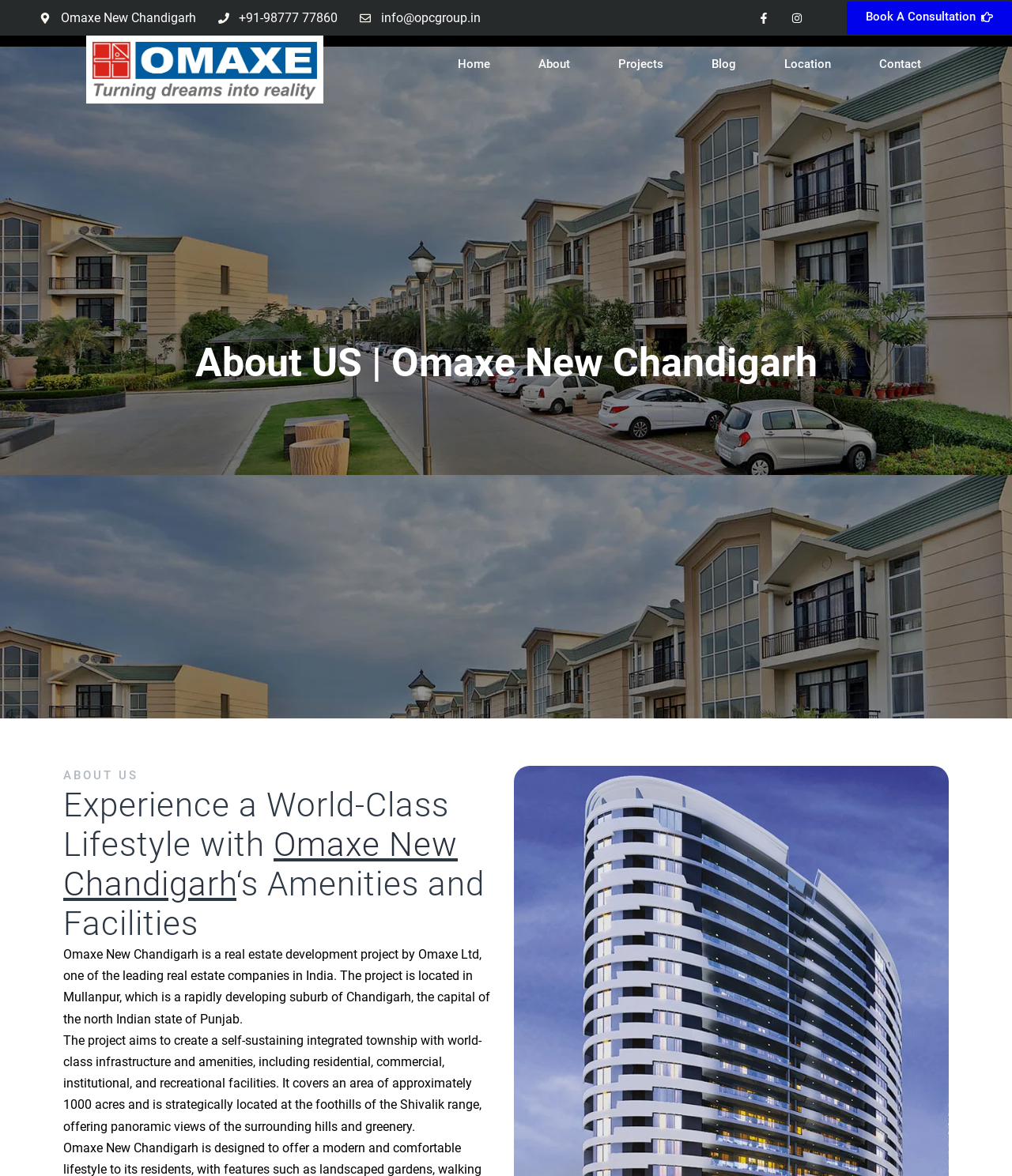Determine the bounding box coordinates of the region to click in order to accomplish the following instruction: "Send an email". Provide the coordinates as four float numbers between 0 and 1, specifically [left, top, right, bottom].

[0.376, 0.009, 0.475, 0.021]